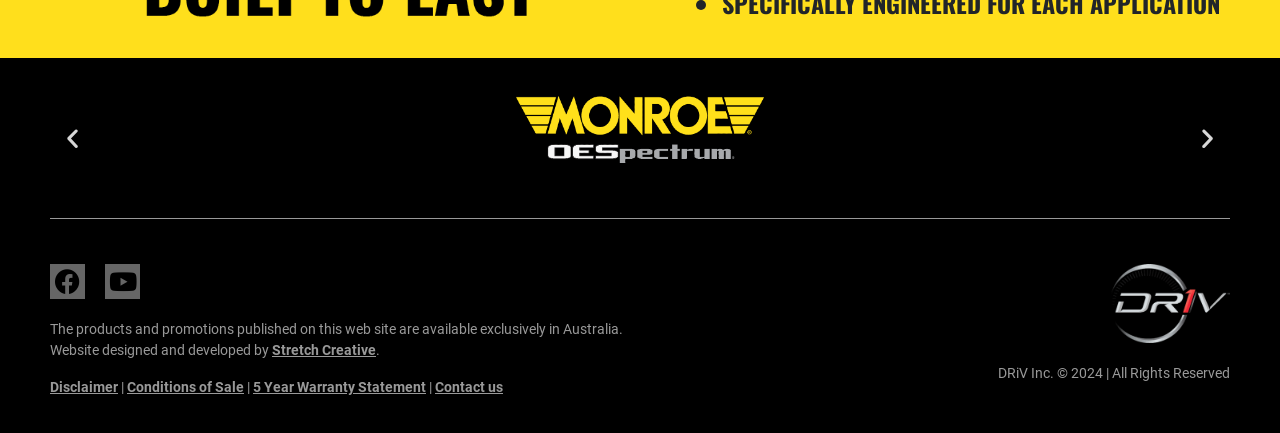Based on the image, give a detailed response to the question: What is the copyright year mentioned on the webpage?

The answer can be found in the StaticText element with the text 'Inc. © 2024 | All Rights Reserved' which indicates that the copyright year mentioned on the webpage is 2024.